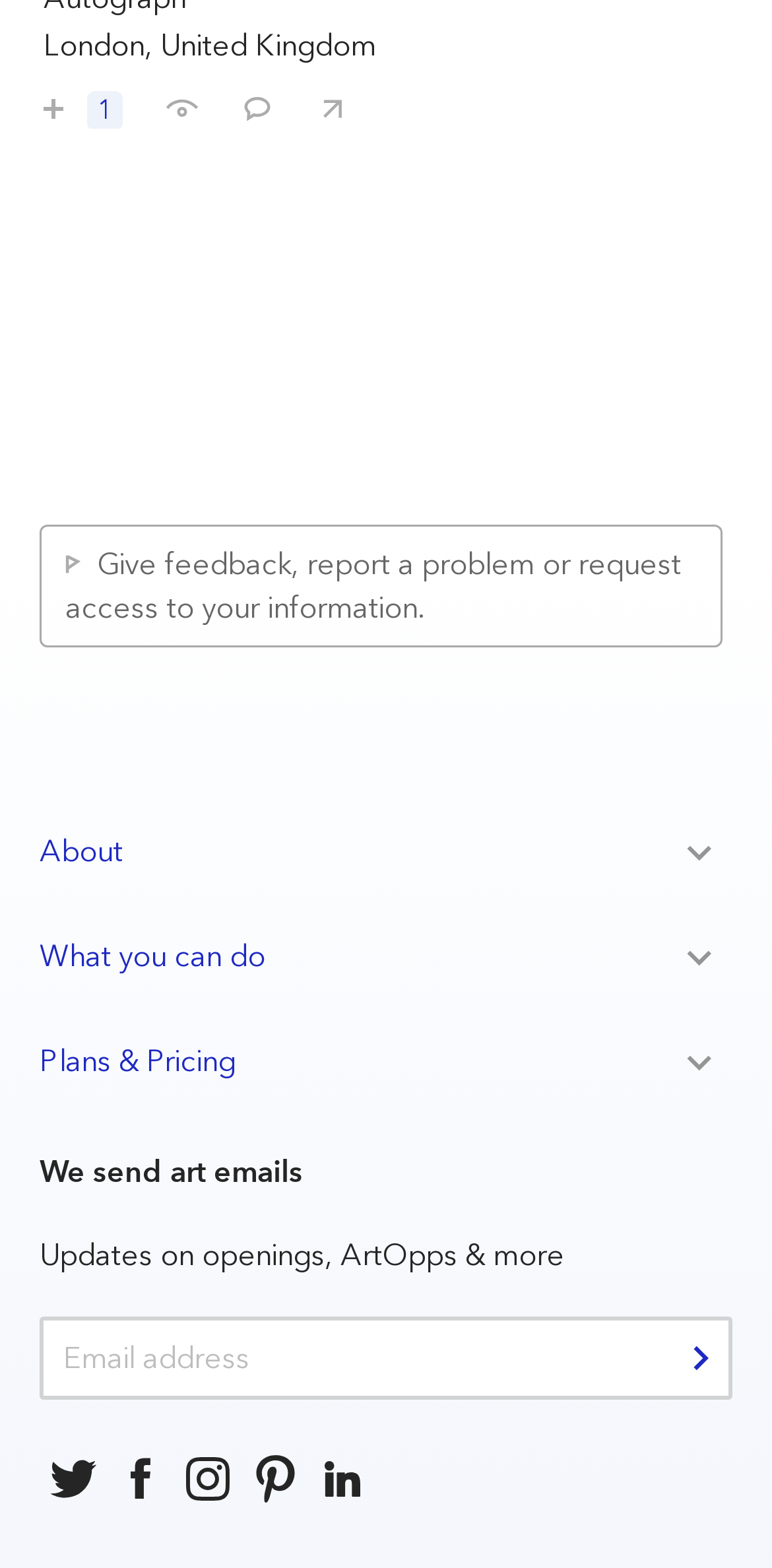Using the information in the image, give a detailed answer to the following question: What are the three main sections of the webpage?

The webpage has three headings with toggle buttons, labeled 'About', 'What you can do', and 'Plans & Pricing'. These headings are likely the main sections of the webpage, and the toggle buttons may expand or collapse the content related to each section.